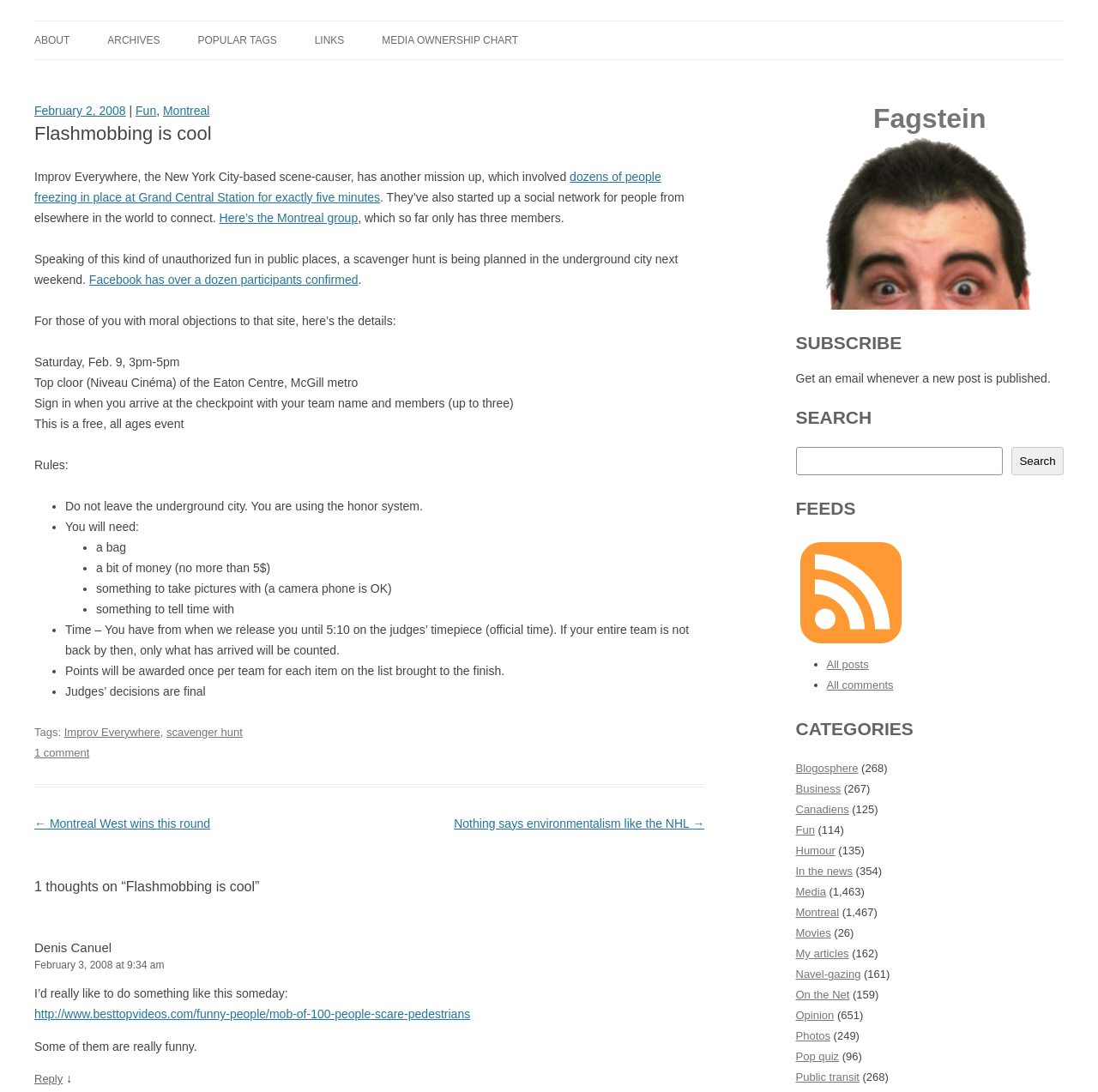Identify the bounding box coordinates of the region that needs to be clicked to carry out this instruction: "Read the article 'Flashmobbing is cool'". Provide these coordinates as four float numbers ranging from 0 to 1, i.e., [left, top, right, bottom].

[0.031, 0.113, 0.642, 0.133]